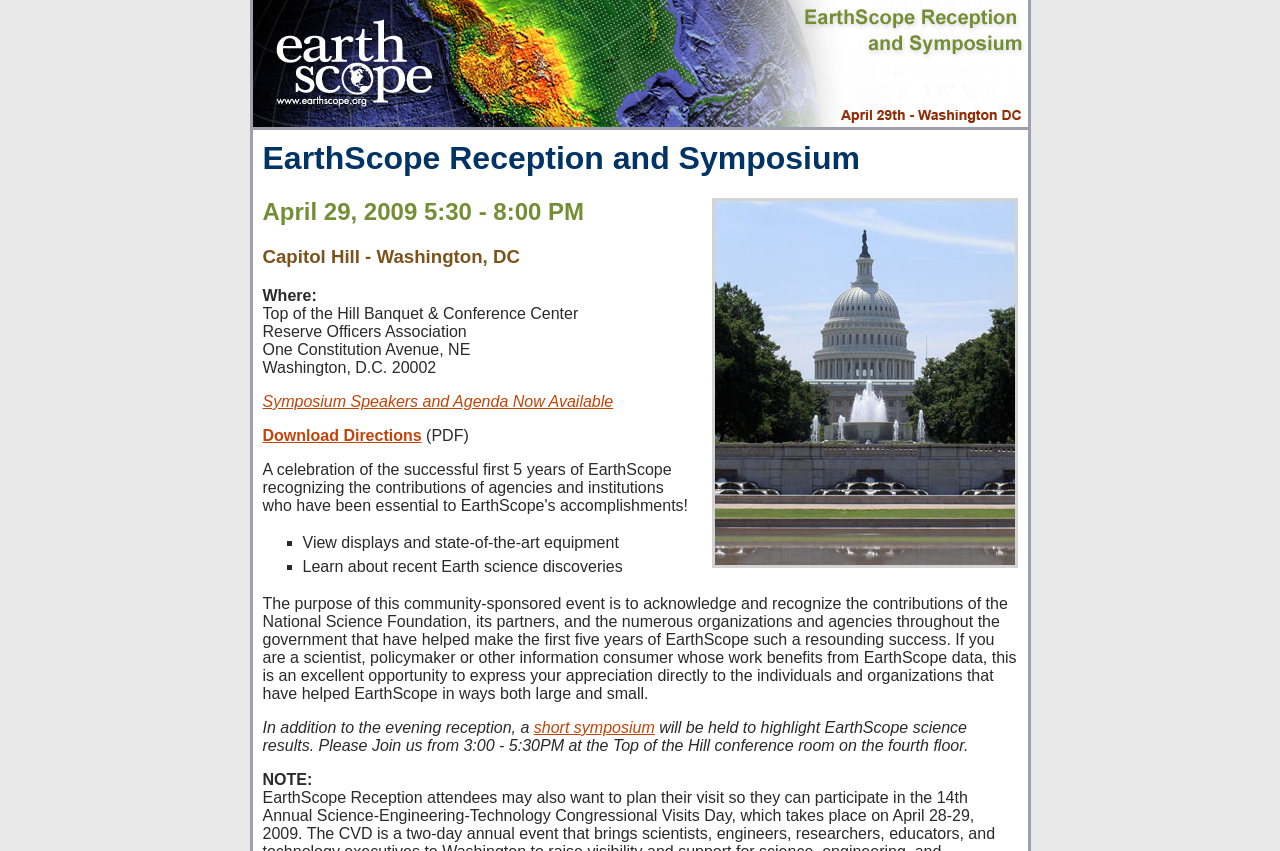Where is the Top of the Hill Banquet & Conference Center located?
Based on the screenshot, provide a one-word or short-phrase response.

Washington, D.C. 20002